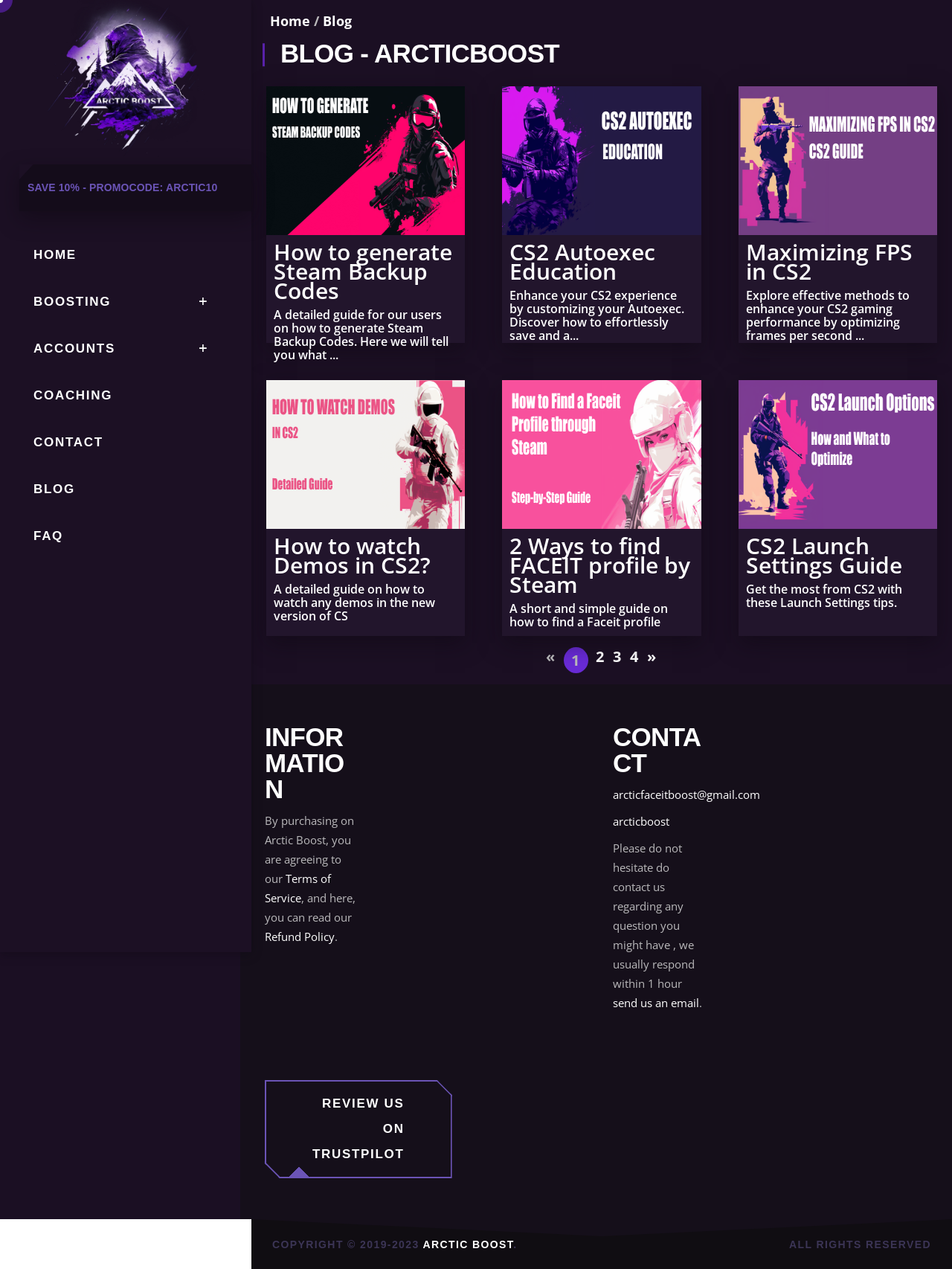Determine the bounding box coordinates of the region to click in order to accomplish the following instruction: "Read the blog article about generating Steam Backup Codes". Provide the coordinates as four float numbers between 0 and 1, specifically [left, top, right, bottom].

[0.28, 0.068, 0.489, 0.27]